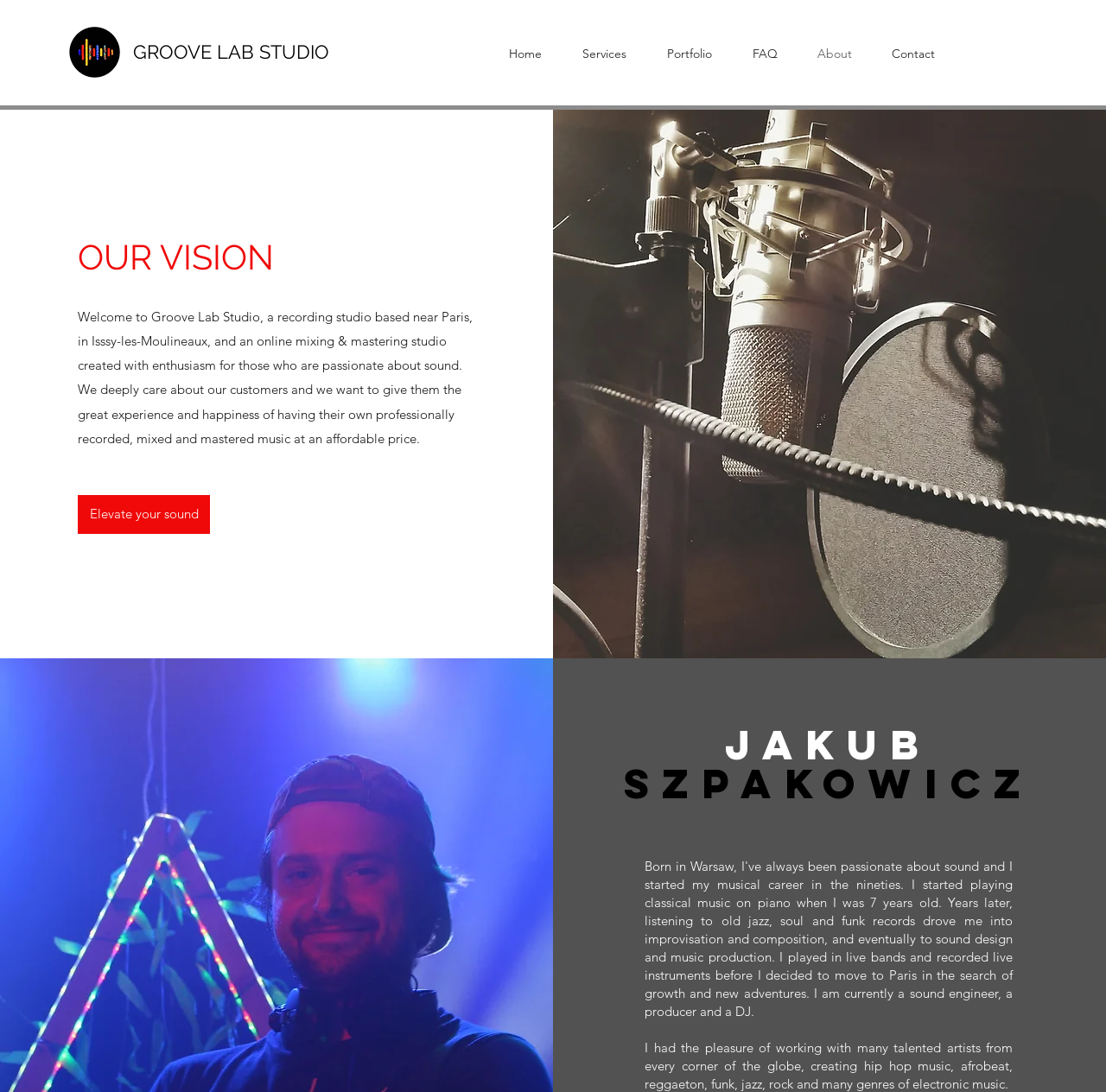Locate the bounding box coordinates of the area you need to click to fulfill this instruction: 'Click on the Groove Lab Studio logo'. The coordinates must be in the form of four float numbers ranging from 0 to 1: [left, top, right, bottom].

[0.12, 0.037, 0.298, 0.058]